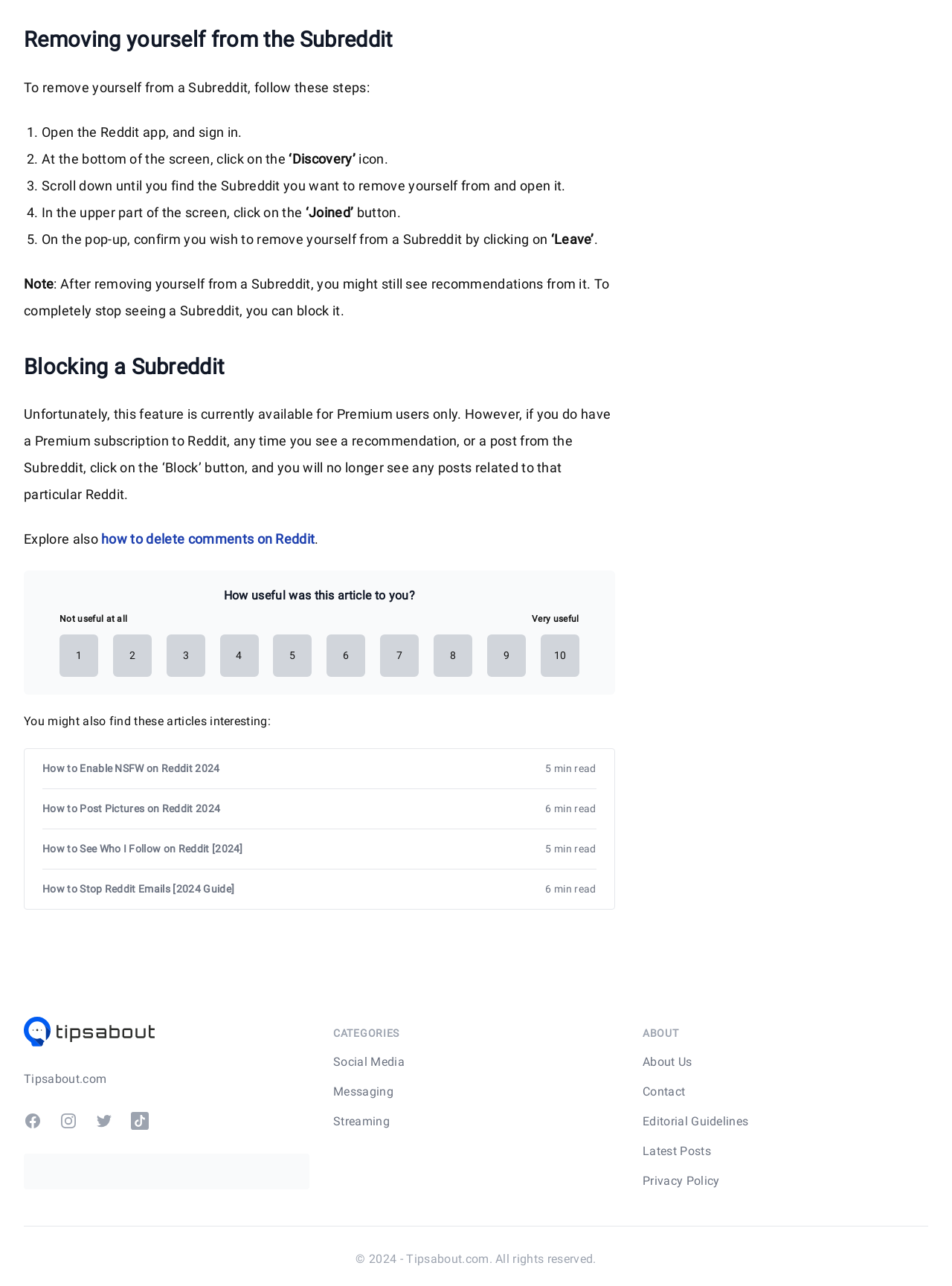Can you determine the bounding box coordinates of the area that needs to be clicked to fulfill the following instruction: "Visit 'About Us'"?

[0.675, 0.82, 0.727, 0.831]